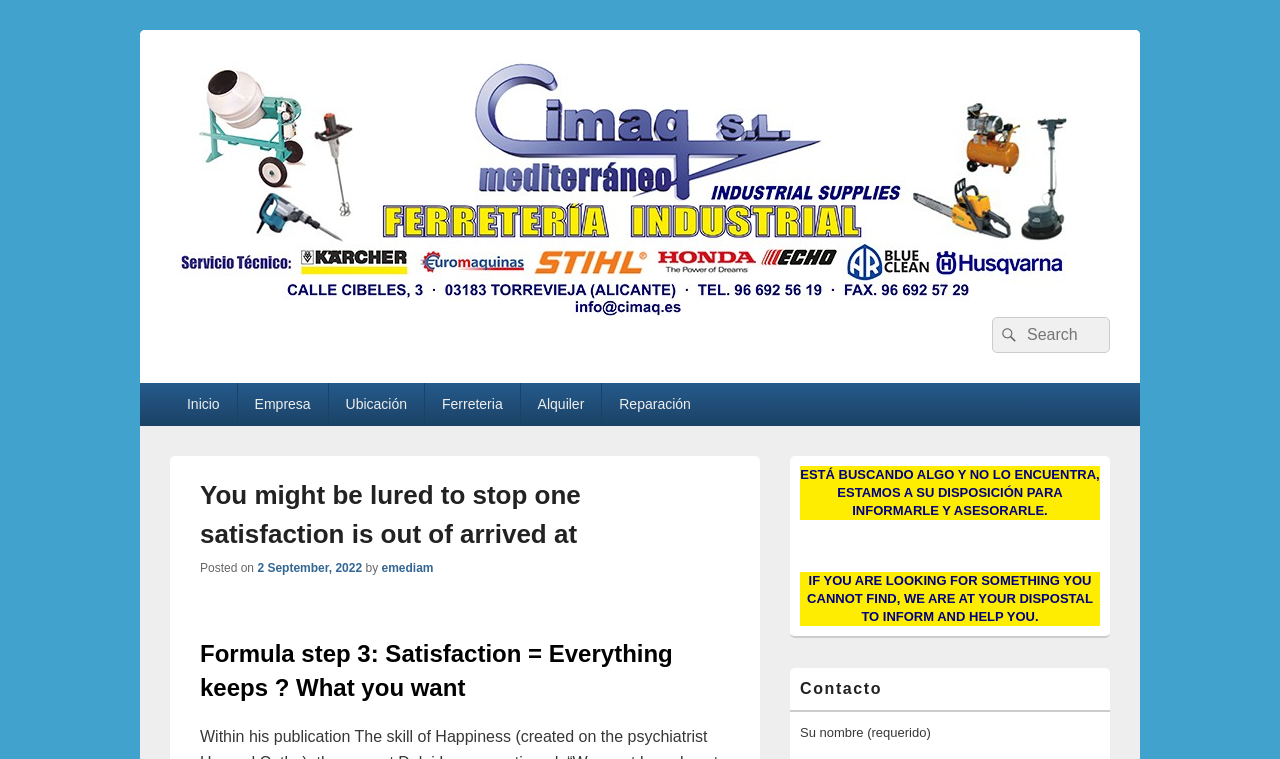Identify the bounding box coordinates of the part that should be clicked to carry out this instruction: "Contact us".

[0.617, 0.893, 0.867, 0.939]